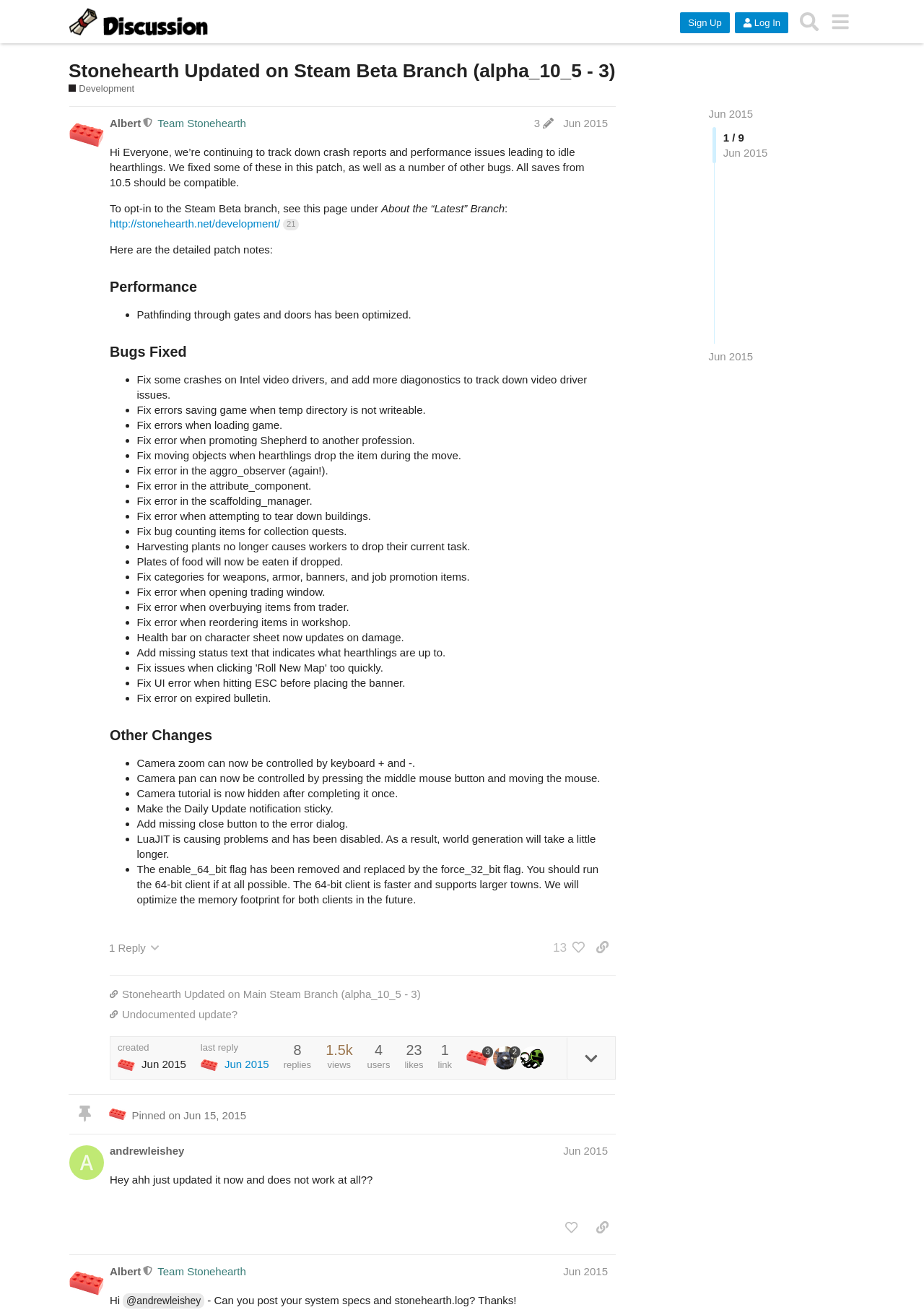What is the purpose of the 'post edit history' button?
Please describe in detail the information shown in the image to answer the question.

The 'post edit history' button is located next to the user 'Albert' and is likely used to edit the history of the post made by the user.